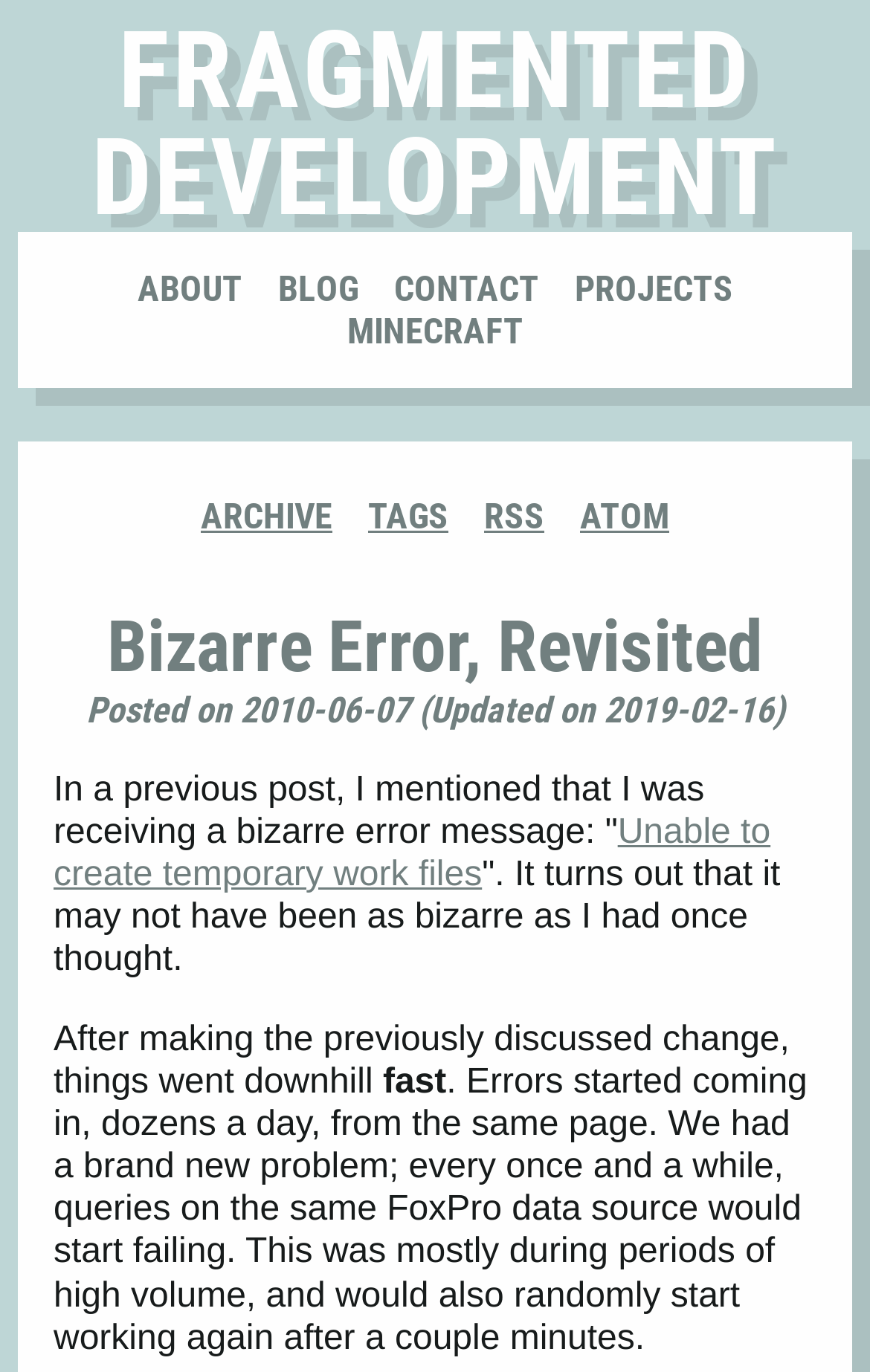What is the error message mentioned?
Examine the image and provide an in-depth answer to the question.

The error message is mentioned in the text 'I mentioned that I was receiving a bizarre error message: Unable to create temporary work files' which is located in the main content area.